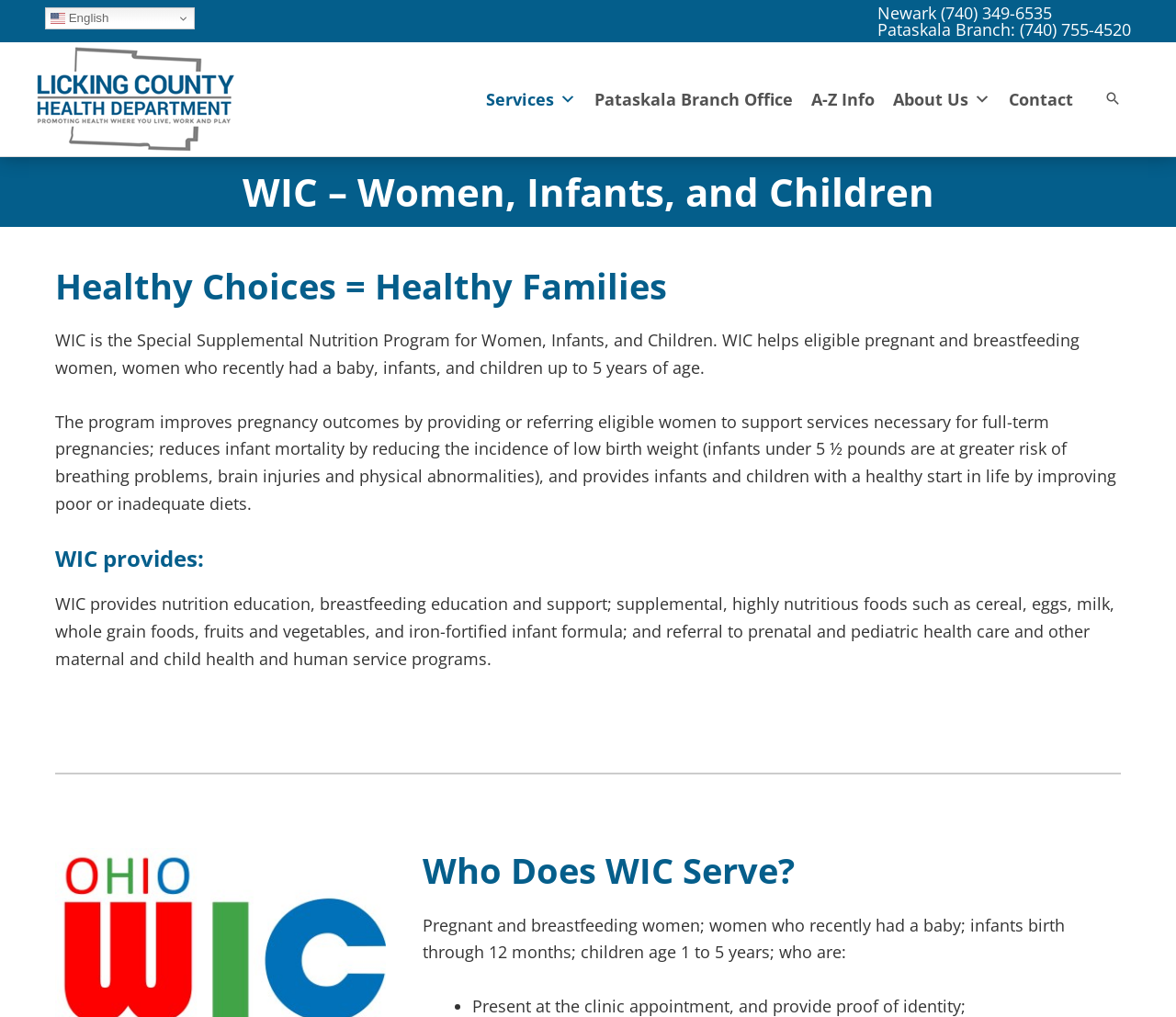What types of services does the WIC program provide?
Refer to the screenshot and deliver a thorough answer to the question presented.

I found the answer by reading the StaticText element that lists the services provided by the WIC program, which includes nutrition education, breastfeeding education and support, and supplemental, highly nutritious foods.